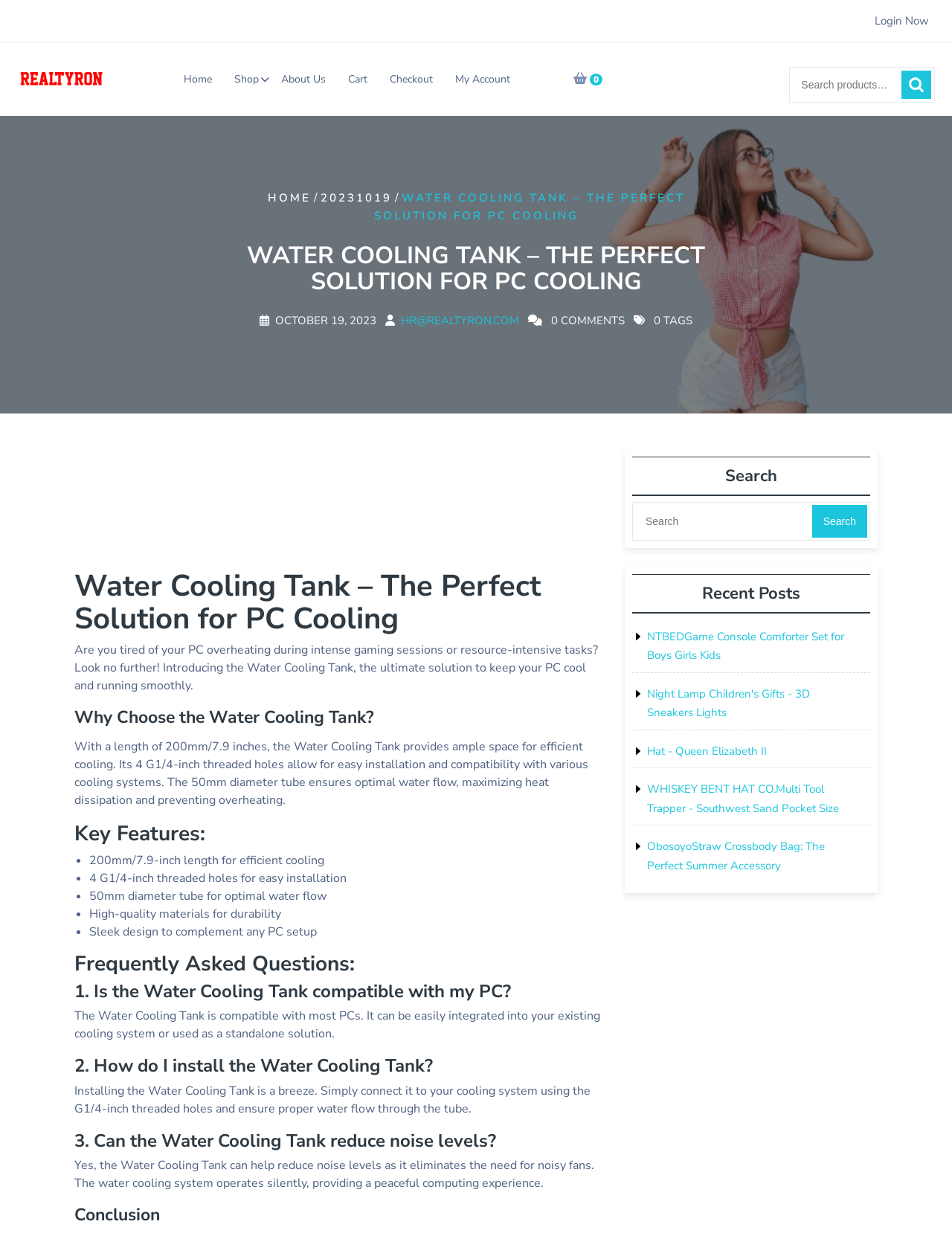Is the Water Cooling Tank compatible with most PCs?
Look at the screenshot and respond with a single word or phrase.

Yes